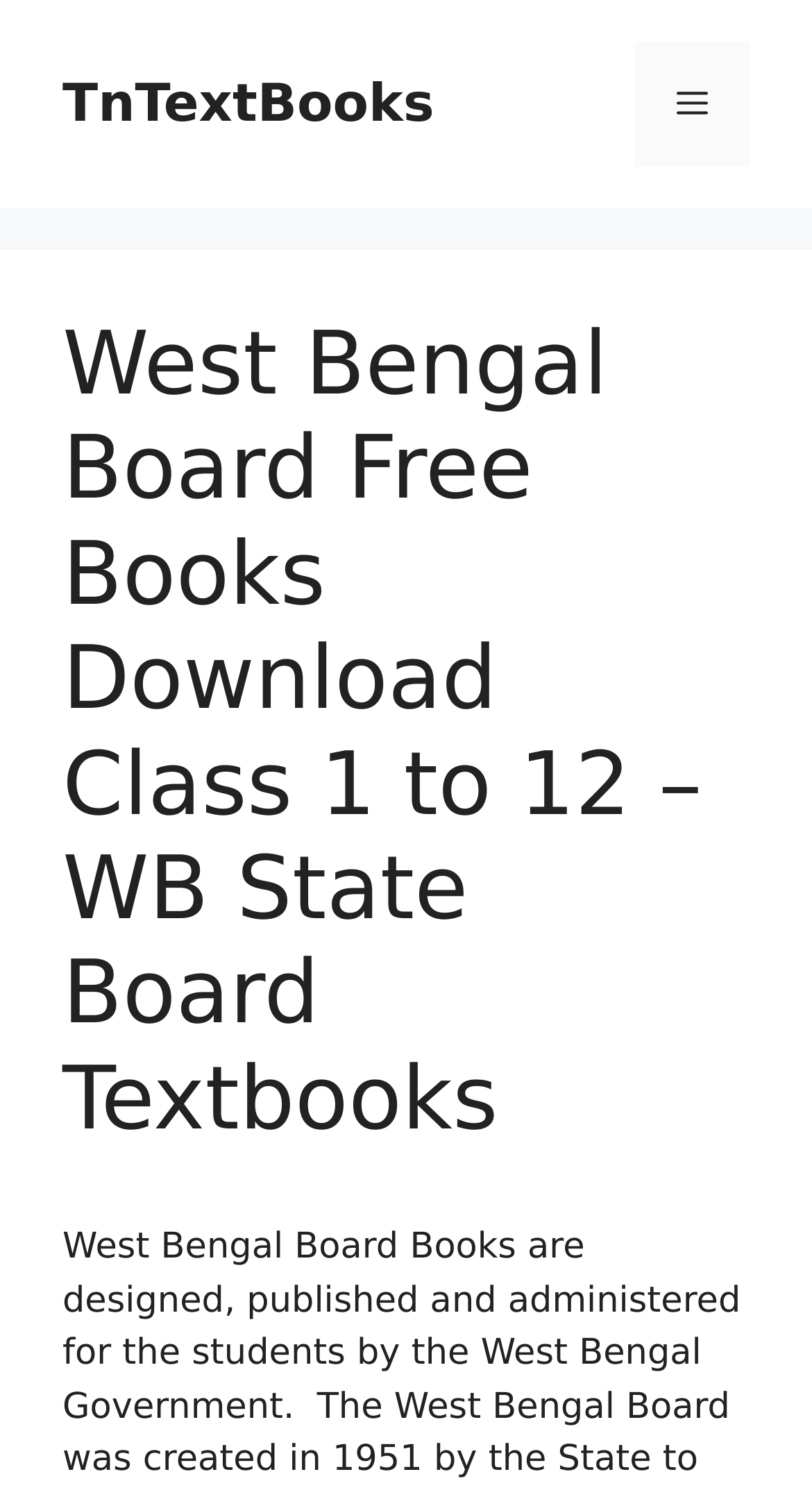Identify the text that serves as the heading for the webpage and generate it.

West Bengal Board Free Books Download Class 1 to 12 – WB State Board Textbooks